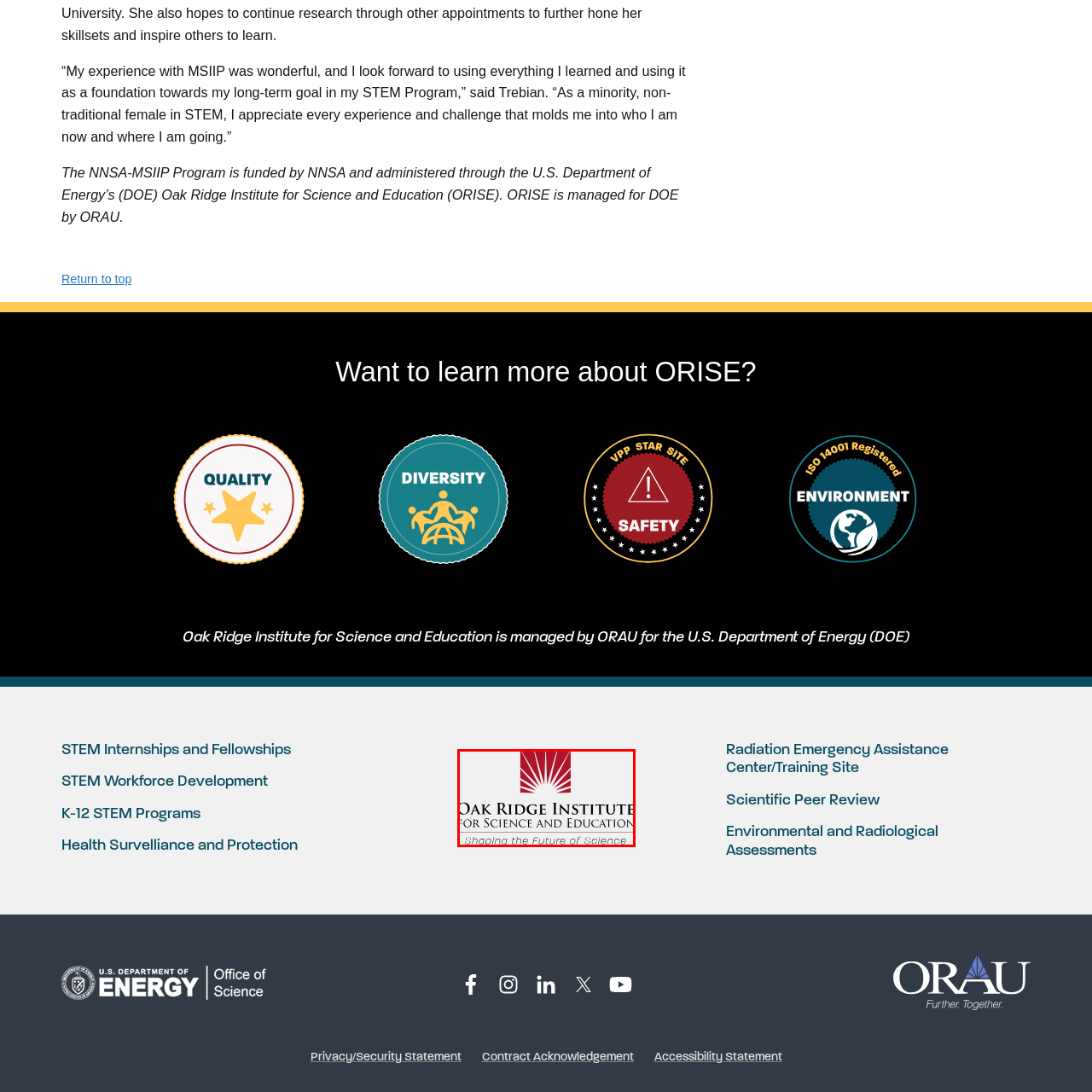Provide a comprehensive description of the image contained within the red rectangle.

The image displays the logo of the Oak Ridge Institute for Science and Education (ORISE). The logo features a graphic element with a sunburst design in deep red, symbolizing enlightenment and innovation. Below the graphic, the name "Oak Ridge Institute for Science and Education" is prominently displayed in a sophisticated font, indicating the institute's commitment to advancing scientific research and education. The tagline "Shaping the Future of Science" is positioned underneath, highlighting ORISE's mission to foster development in scientific disciplines. This imagery encapsulates the institute's role within the U.S. Department of Energy, emphasizing its dedication to educational outreach and workforce development in STEM (Science, Technology, Engineering, and Mathematics) fields.